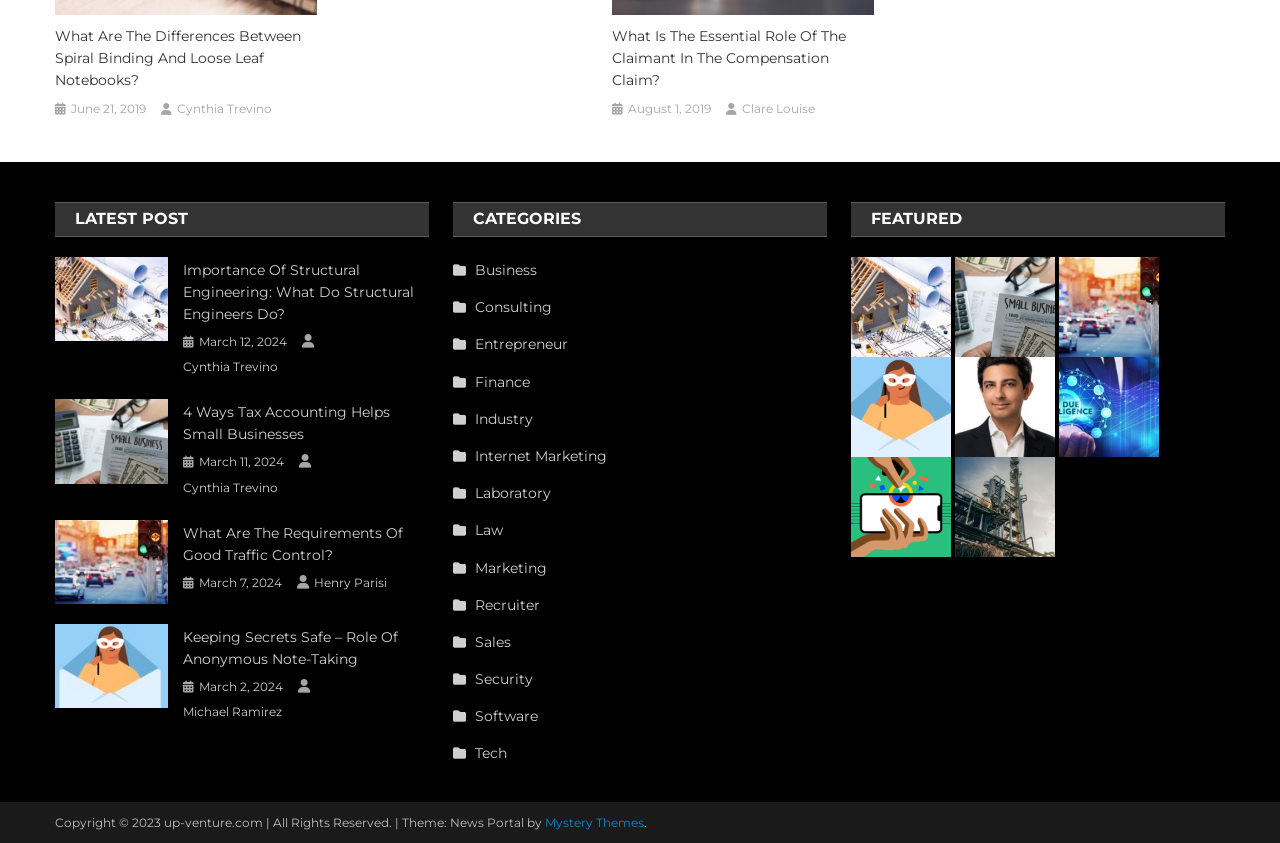Please use the details from the image to answer the following question comprehensively:
What is the copyright year of the website?

I found the text 'Copyright © 2023 up-venture.com | All Rights Reserved.' at the bottom of the webpage, so the copyright year of the website is '2023'.